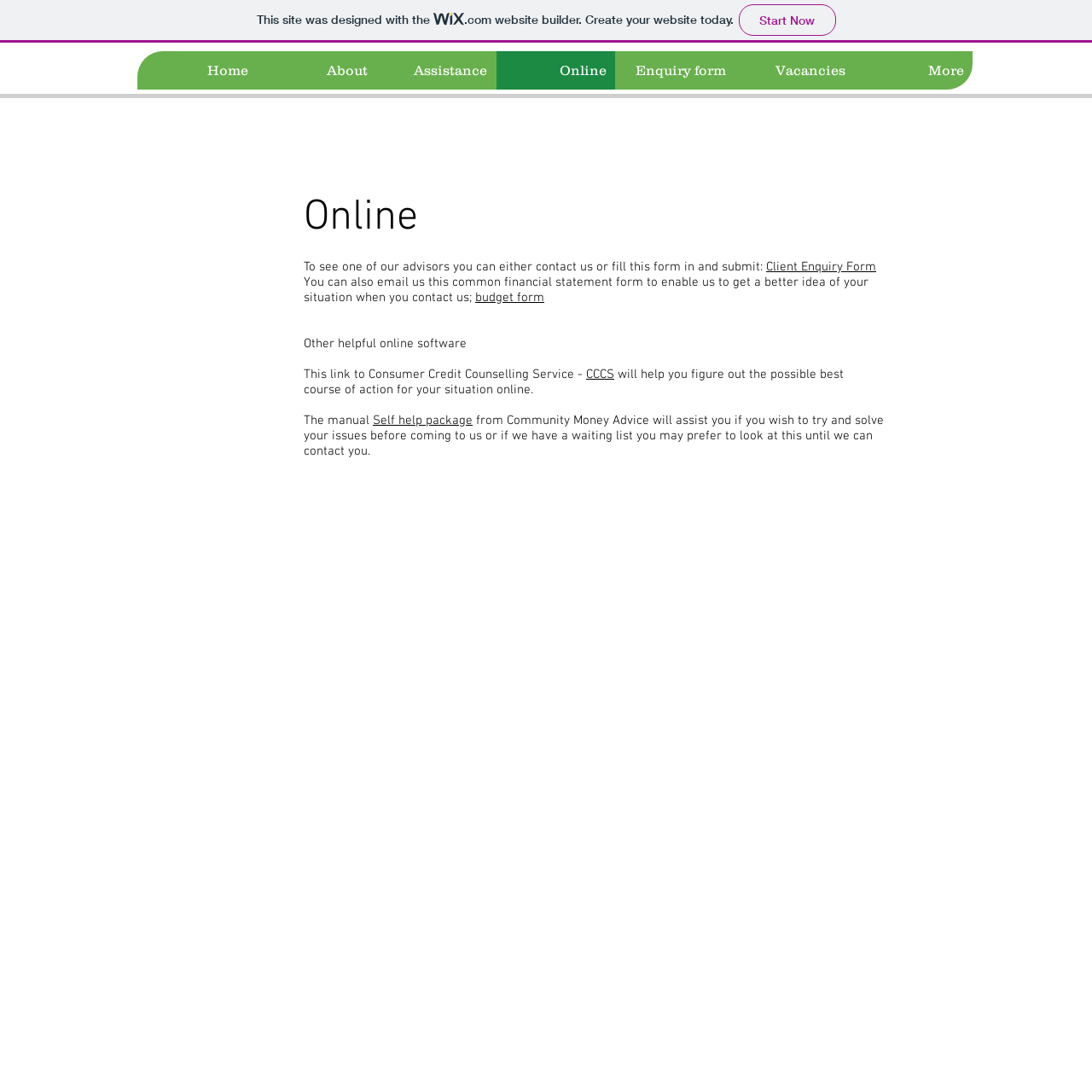What is the purpose of the 'Client Enquiry Form'?
Using the visual information, reply with a single word or short phrase.

To contact advisors